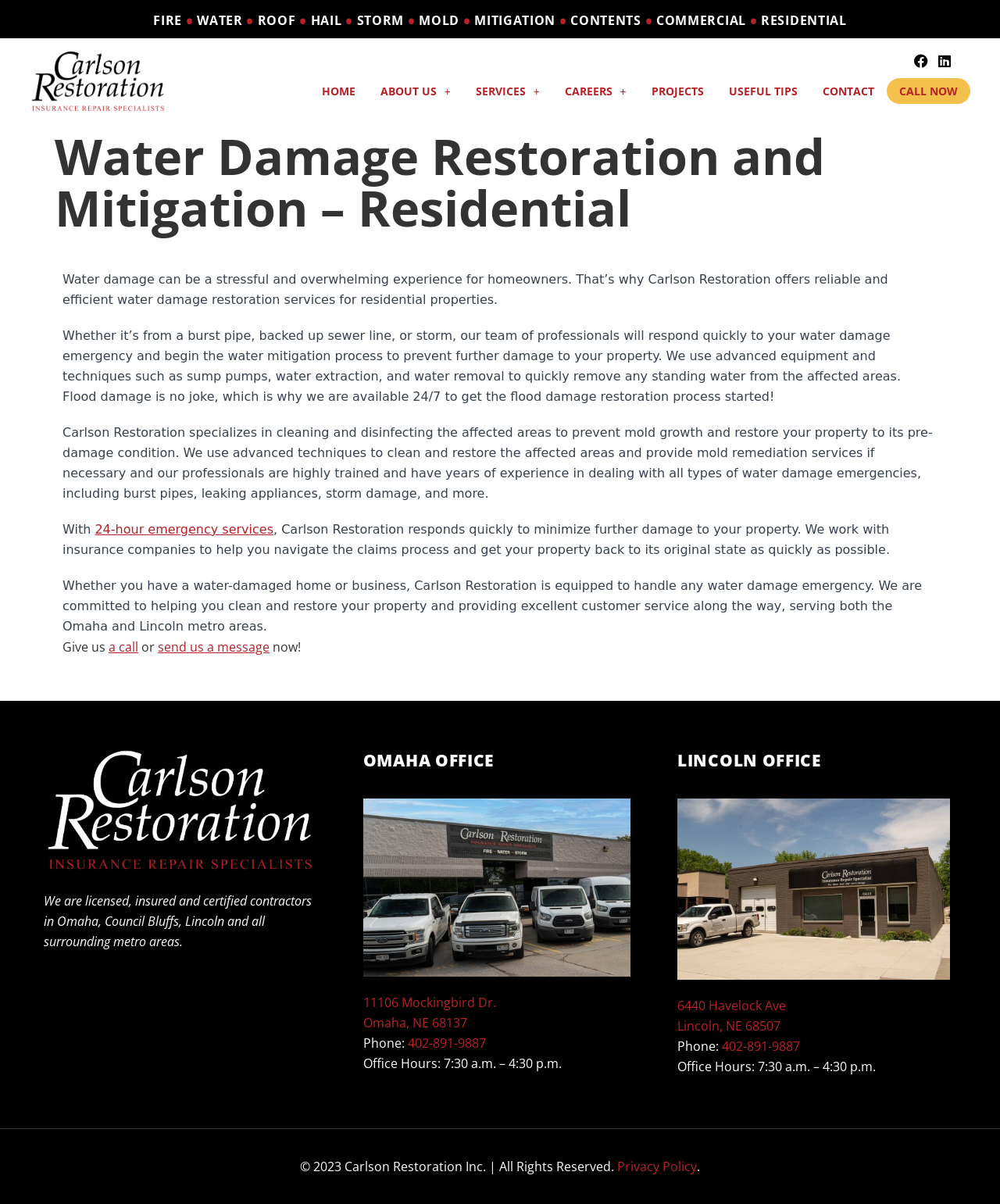Please specify the bounding box coordinates of the clickable region to carry out the following instruction: "View the 'Recent Posts'". The coordinates should be four float numbers between 0 and 1, in the format [left, top, right, bottom].

None